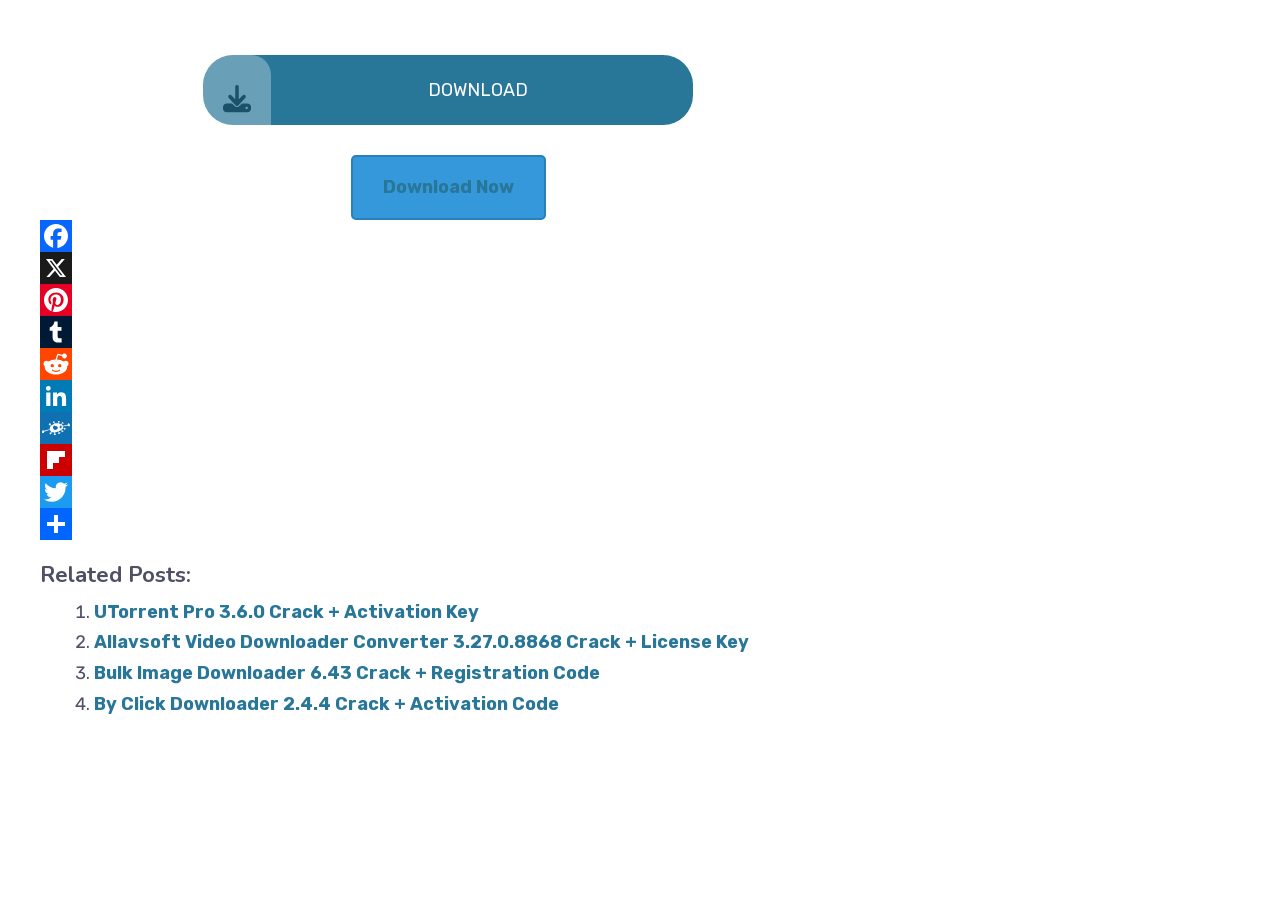Please look at the image and answer the question with a detailed explanation: What is the first related post?

I looked at the section labeled 'Related Posts:' and found the first link, which is 'UTorrent Pro 3.6.0 Crack + Activation Key'.